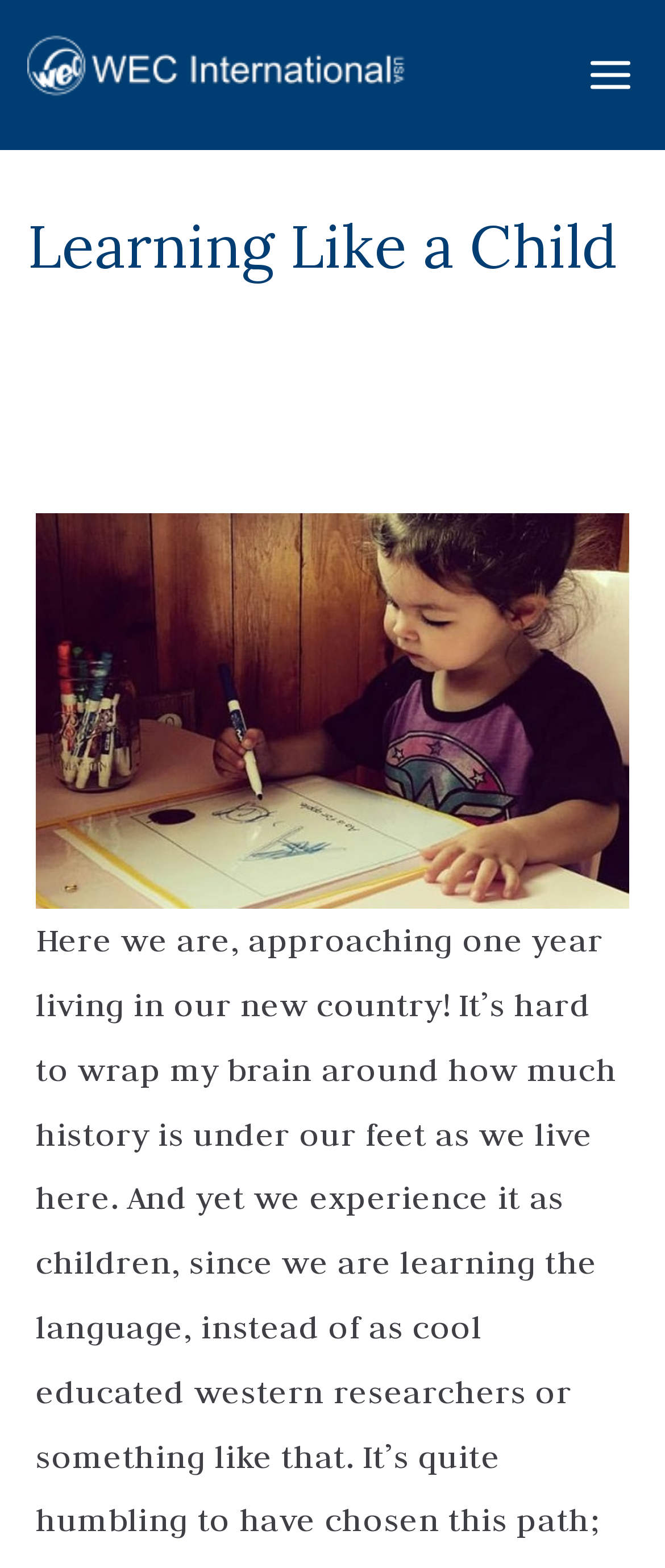Can you extract the headline from the webpage for me?

Learning Like a Child